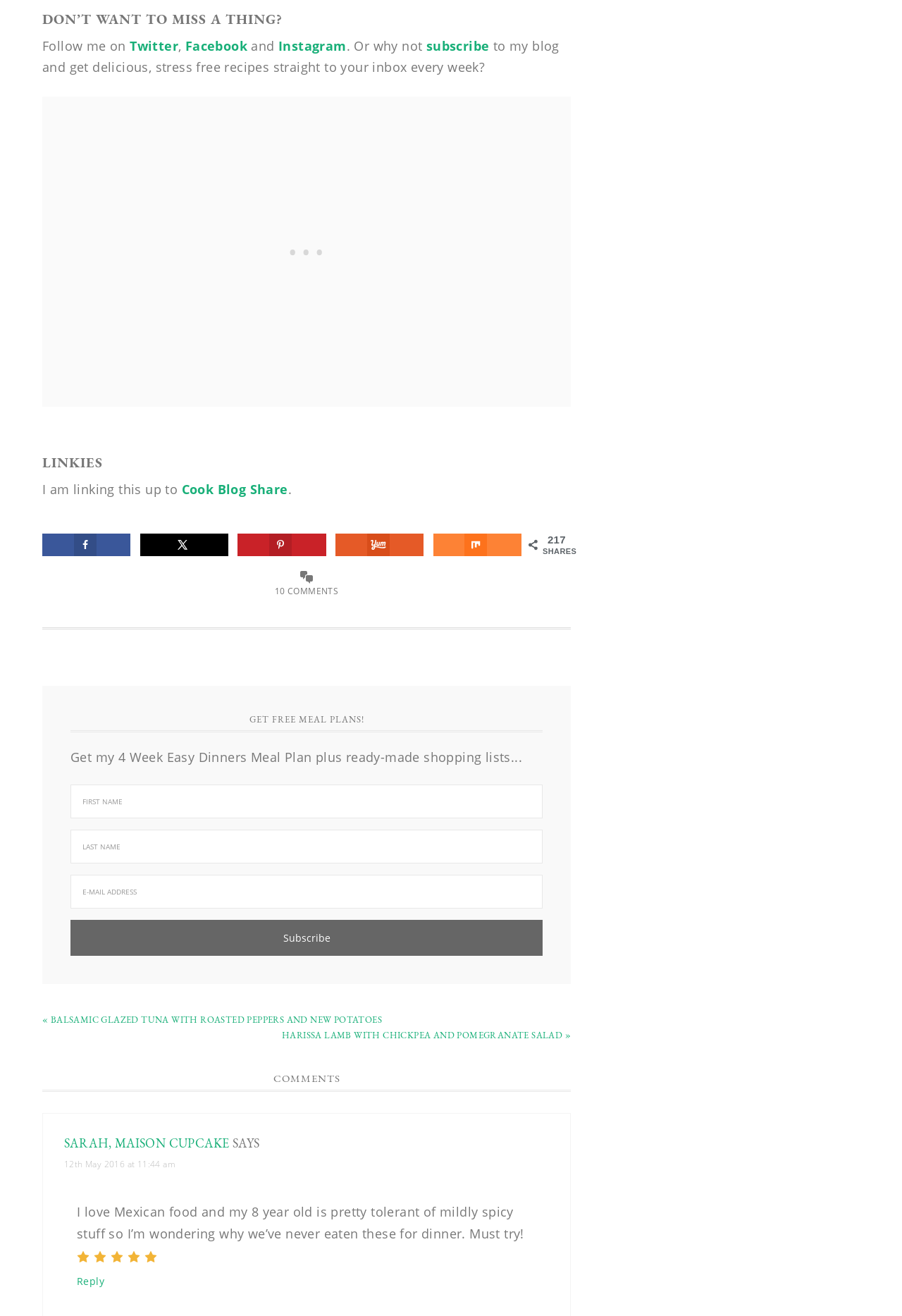Use the information in the screenshot to answer the question comprehensively: How many comments are there on this webpage?

I can see a 'COMMENTS' section on the webpage, which includes a comment from a user named 'SARAH, MAISON CUPCAKE'. This suggests that there is at least one comment on the webpage.